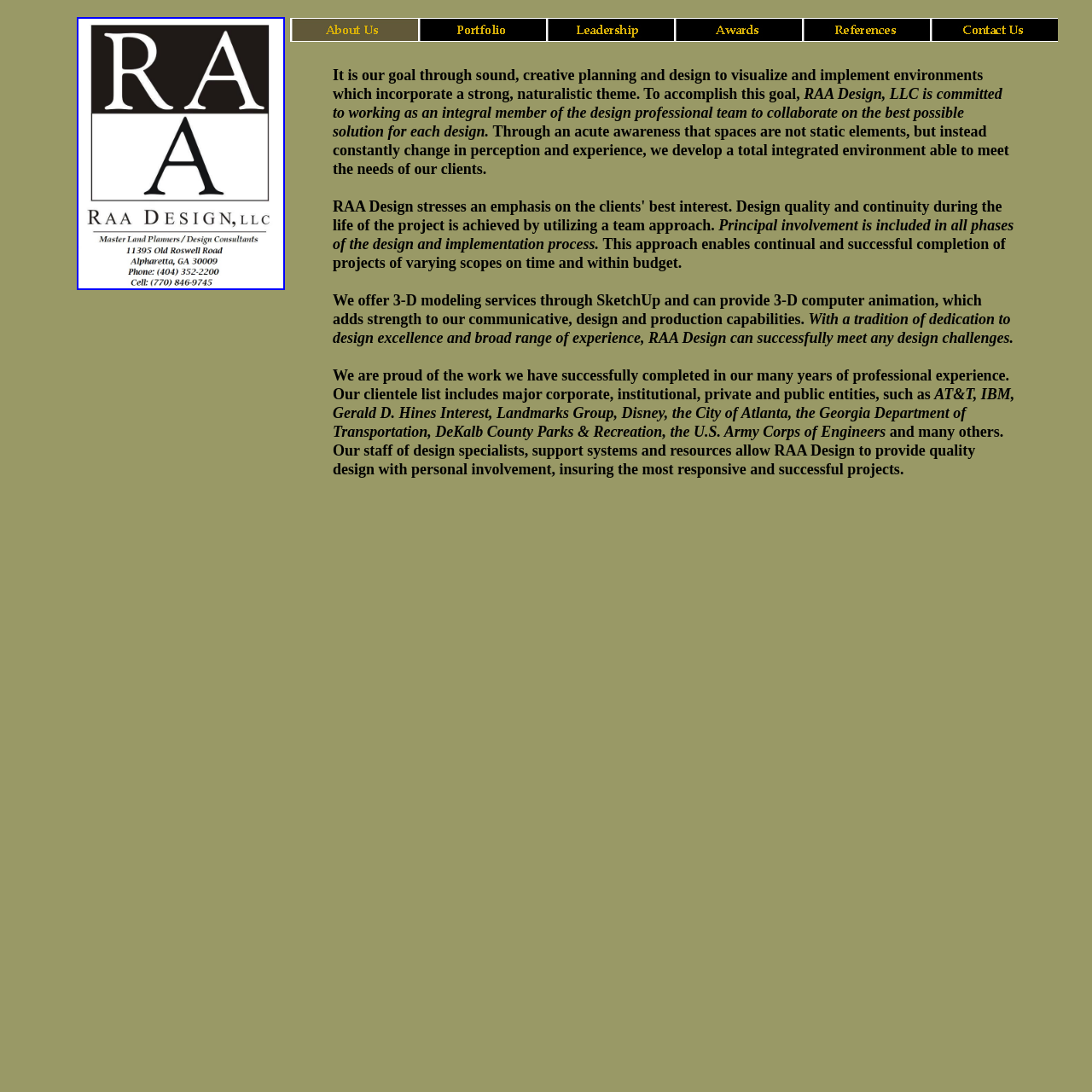Can you give a comprehensive explanation to the question given the content of the image?
What software is mentioned for 3-D modeling services?

I found the software mentioned for 3-D modeling services by looking at the StaticText element with the text 'We offer 3-D modeling services through SketchUp and can provide 3-D computer animation, which adds strength to our communicative, design and production capabilities.'